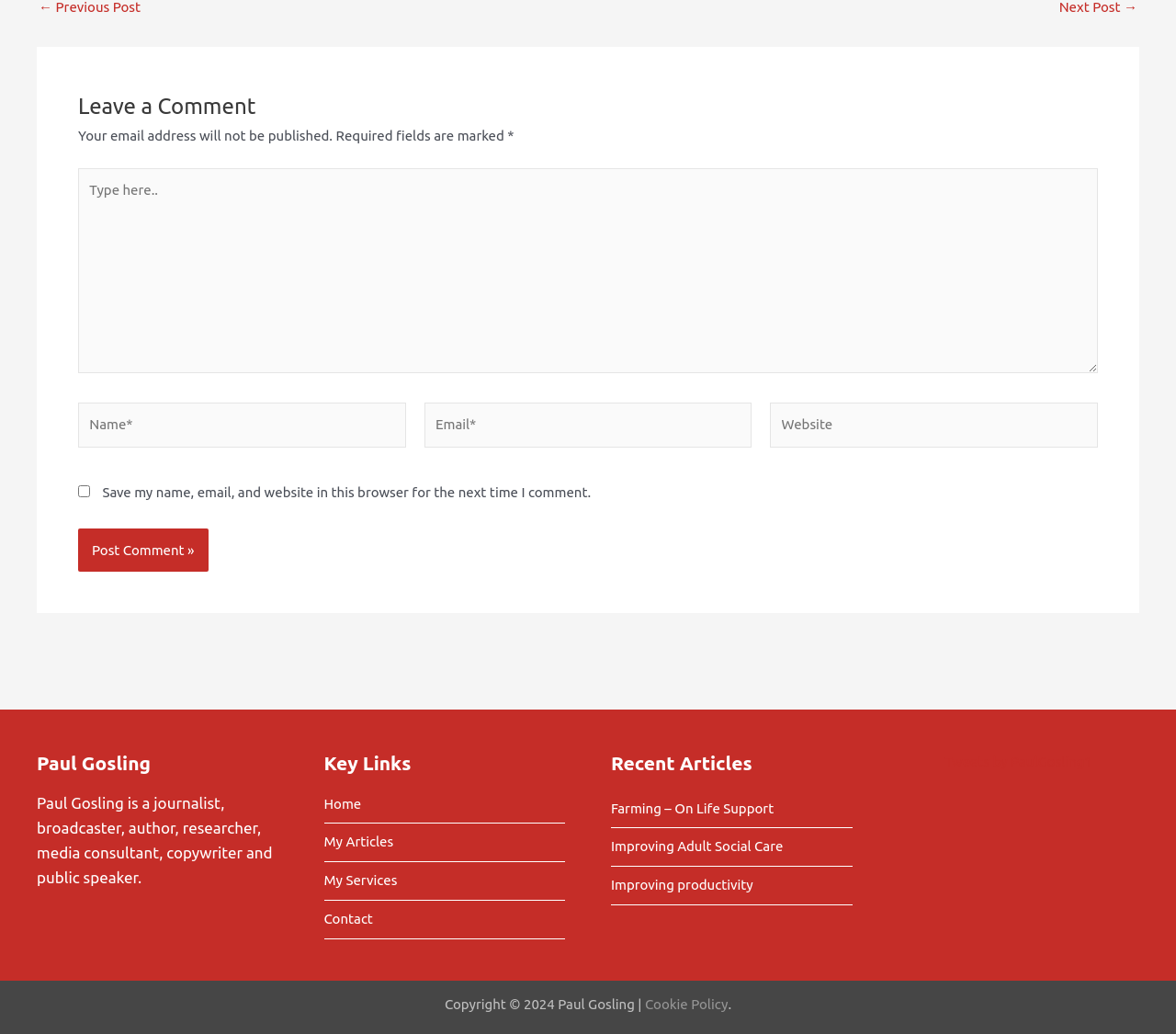Please provide a detailed answer to the question below by examining the image:
What is the purpose of the checkbox?

The checkbox is located below the comment form and is labeled 'Save my name, email, and website in this browser for the next time I comment.' This suggests that its purpose is to save the commenter's information for future comments.